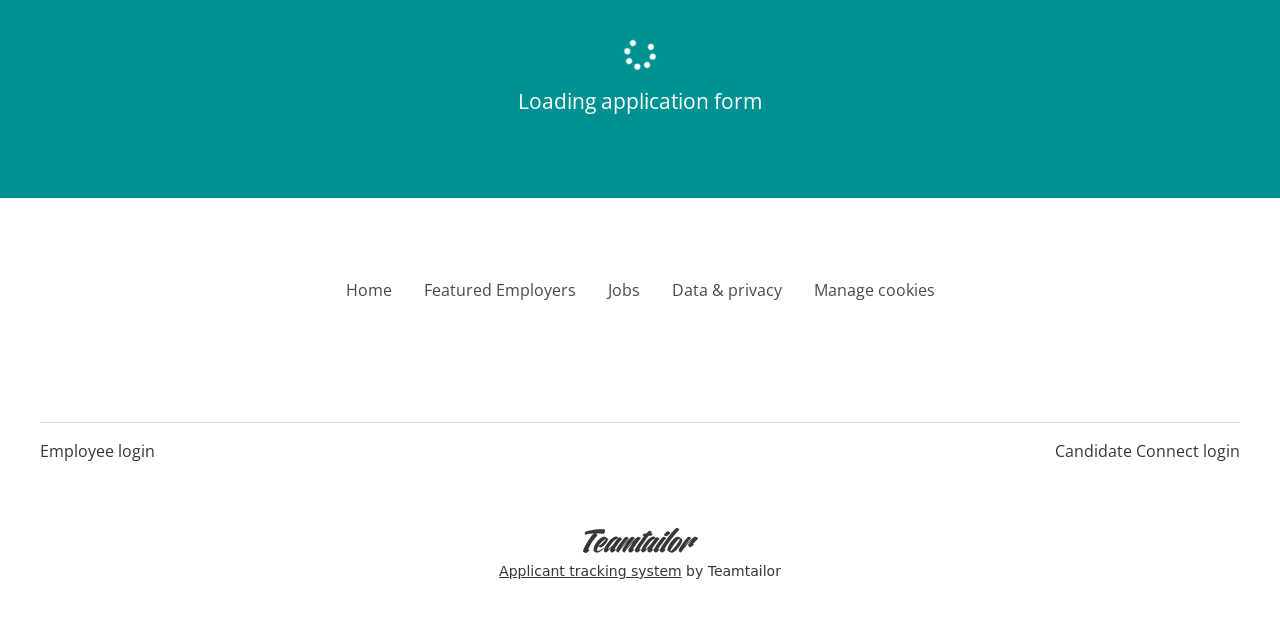Respond with a single word or phrase to the following question: What is the shape of the image next to the link at the bottom?

square